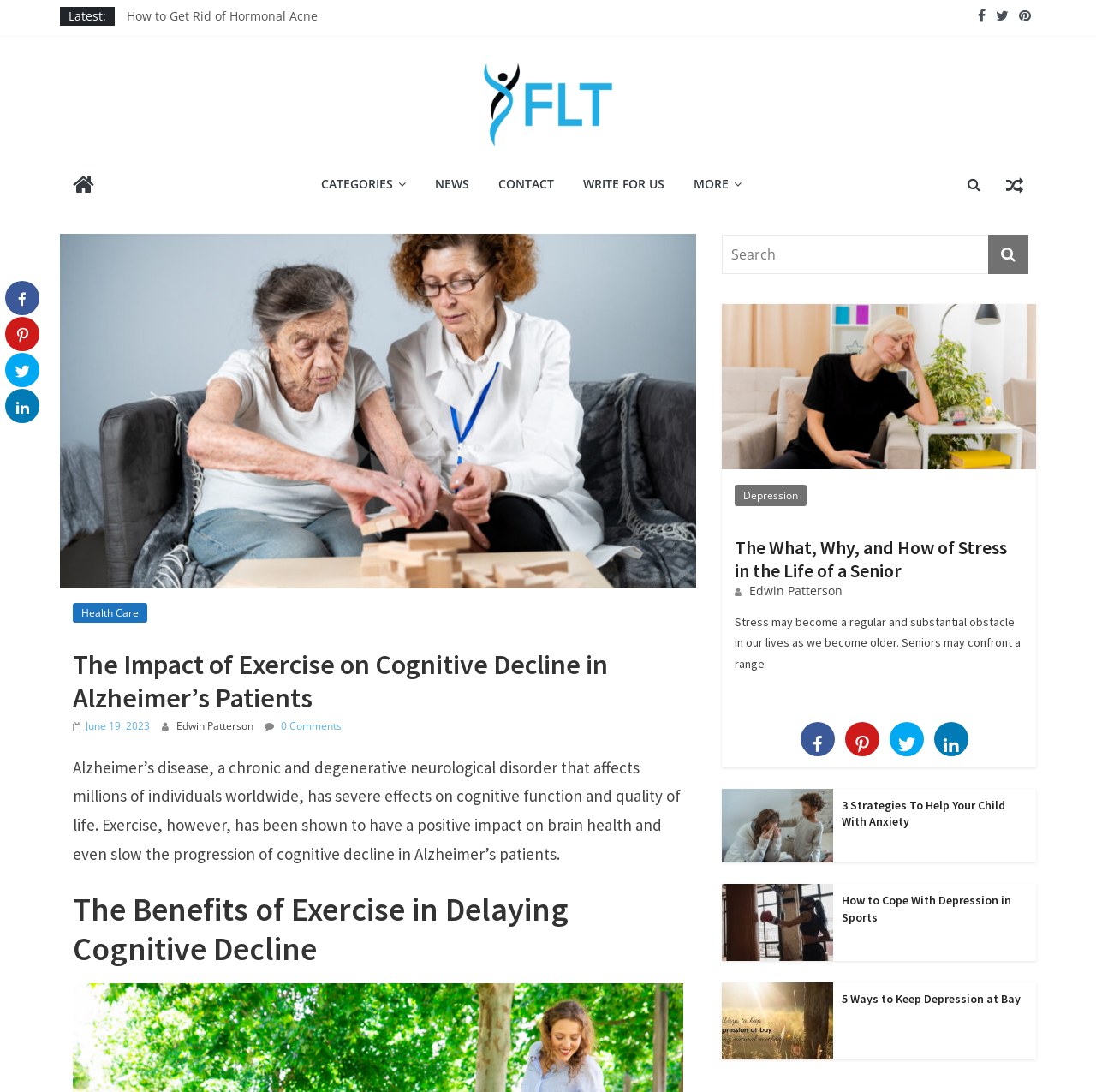What is the category of the article?
Using the visual information from the image, give a one-word or short-phrase answer.

Fit Living Tips